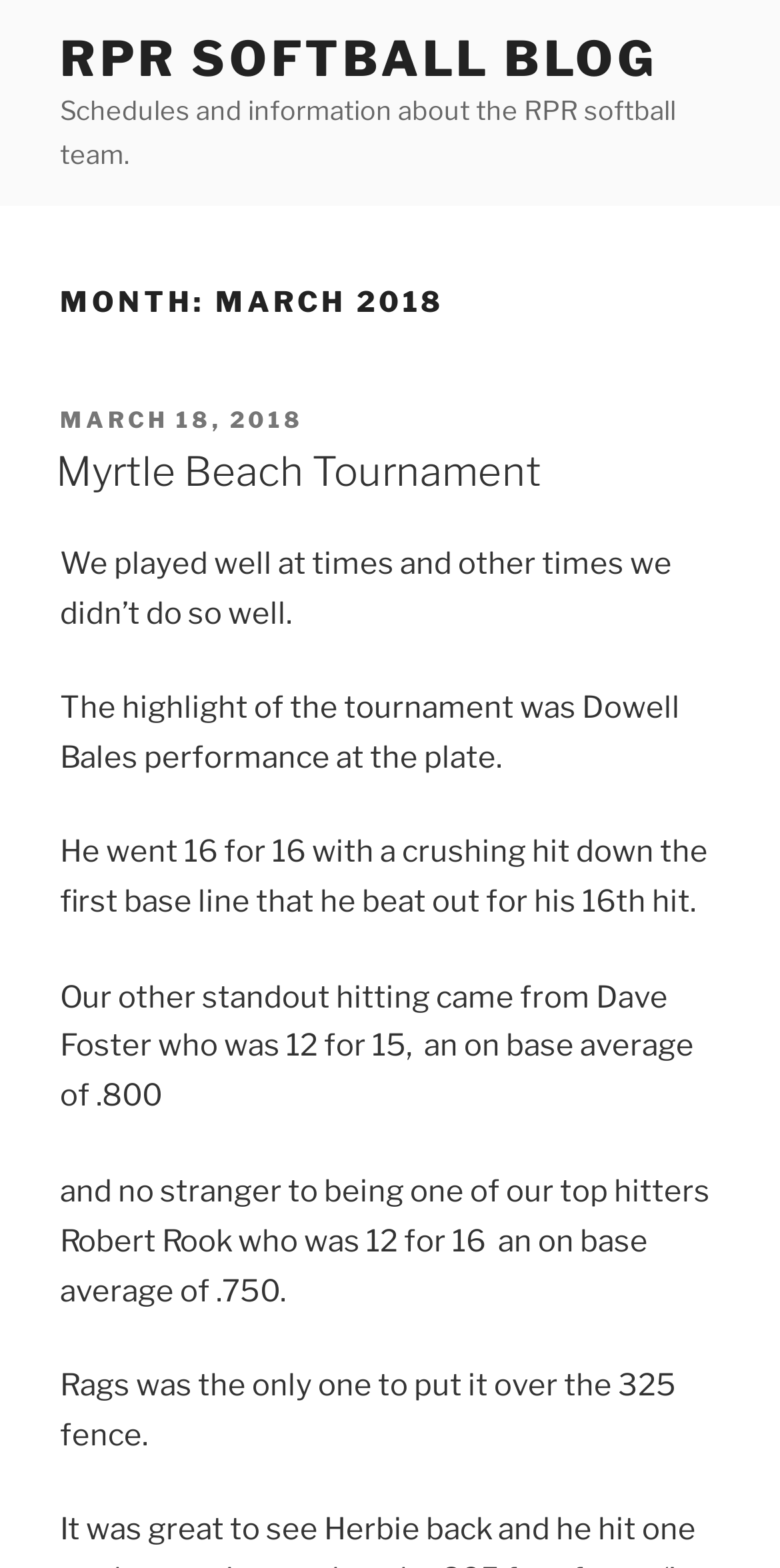Using the description "RPR Softball Blog", predict the bounding box of the relevant HTML element.

[0.077, 0.019, 0.843, 0.056]